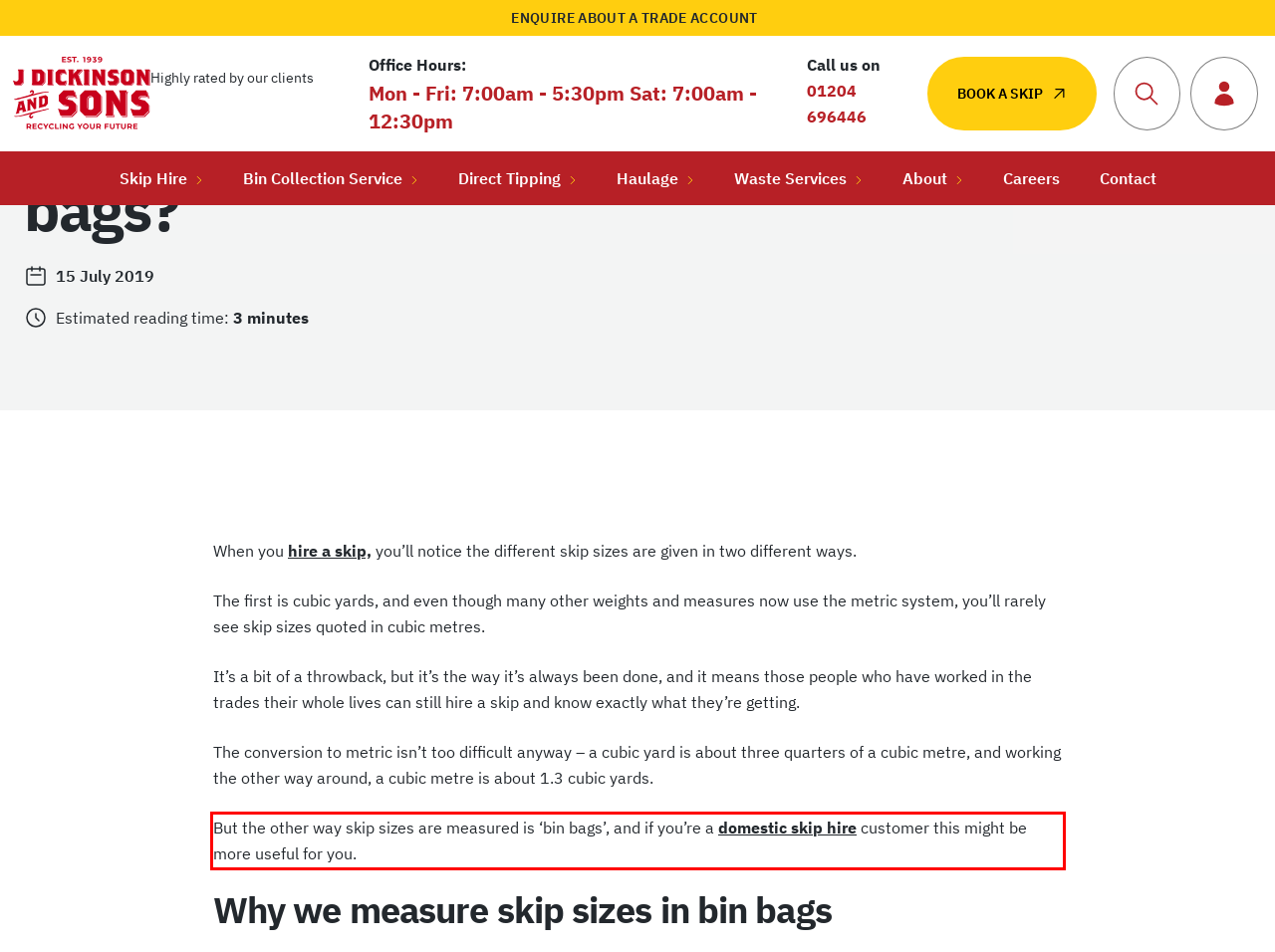Please recognize and transcribe the text located inside the red bounding box in the webpage image.

But the other way skip sizes are measured is ‘bin bags’, and if you’re a domestic skip hire customer this might be more useful for you.